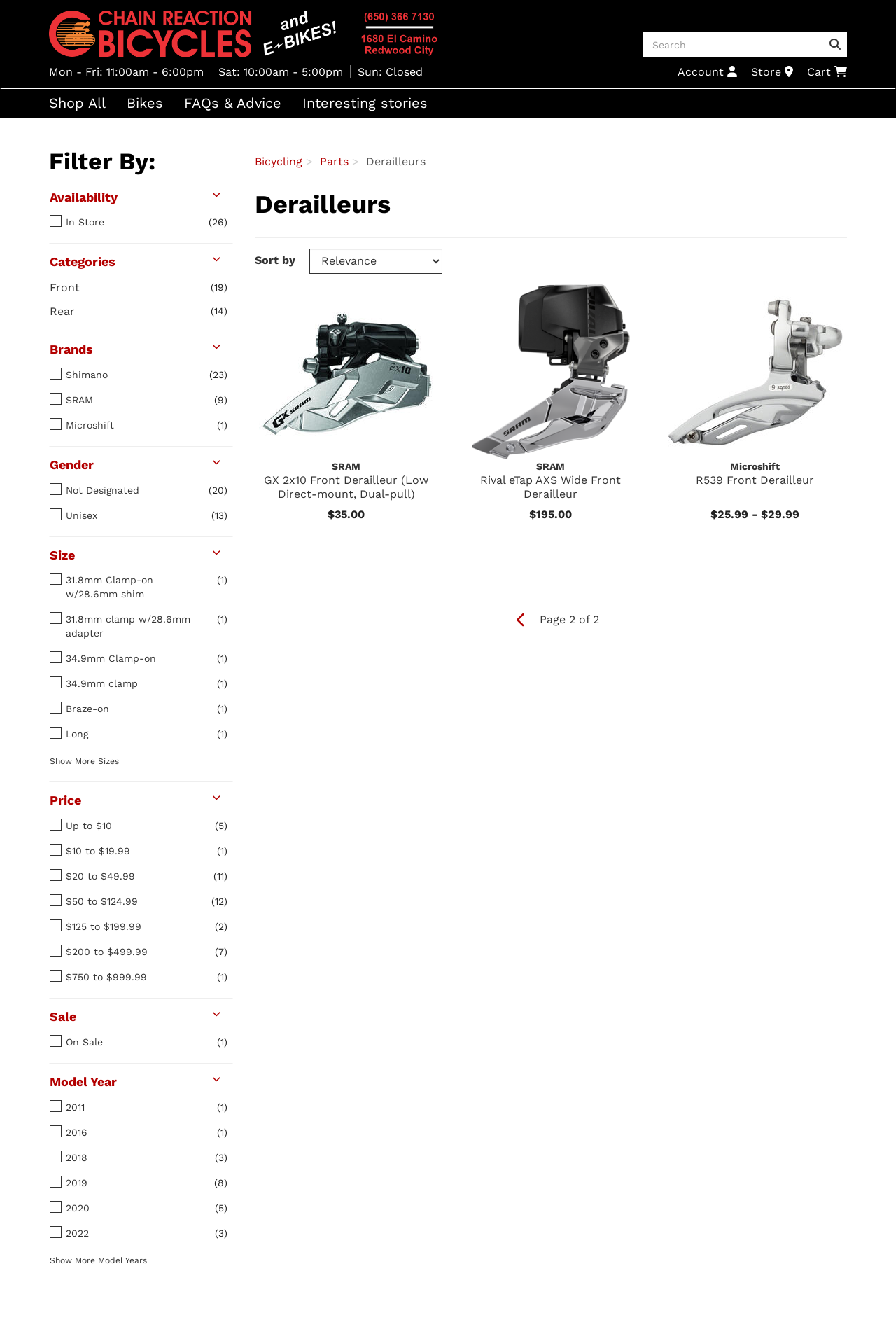Locate the bounding box coordinates of the element that needs to be clicked to carry out the instruction: "Sort products by price". The coordinates should be given as four float numbers ranging from 0 to 1, i.e., [left, top, right, bottom].

[0.345, 0.187, 0.493, 0.206]